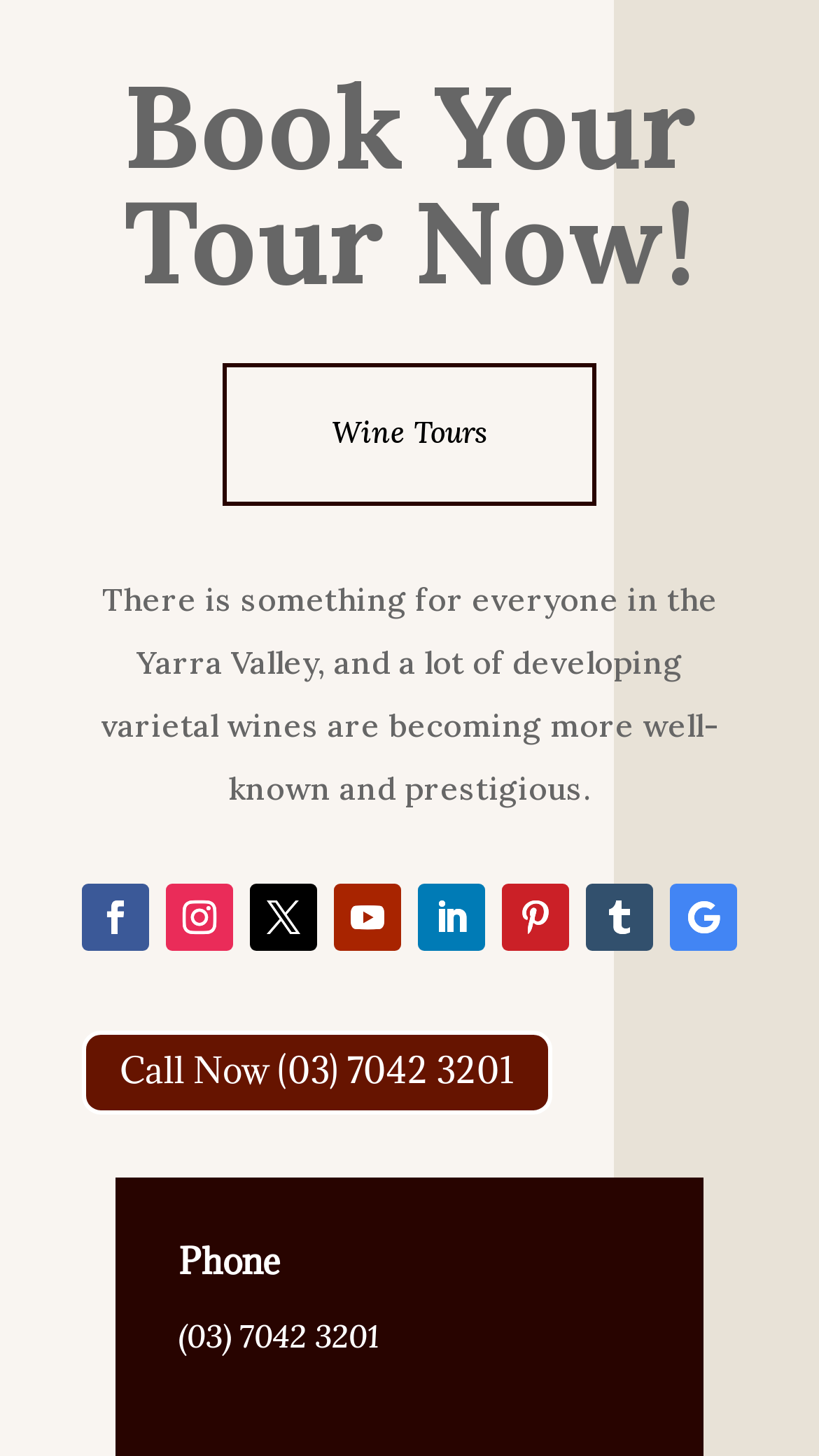Can you give a detailed response to the following question using the information from the image? What is the call to action on the webpage?

The prominent static text 'Book Your Tour Now!' at the top of the webpage suggests that the primary action the website wants users to take is to book a tour.